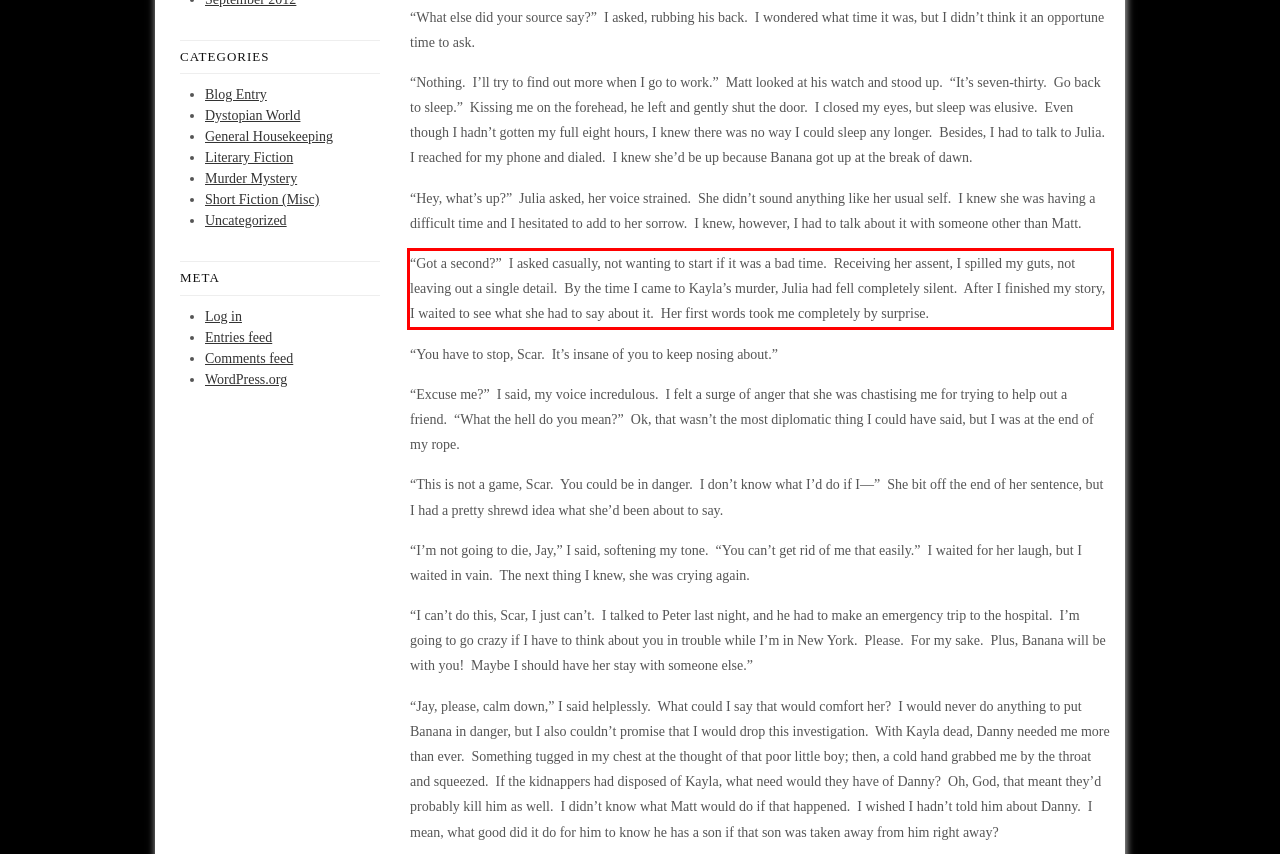Examine the screenshot of the webpage, locate the red bounding box, and generate the text contained within it.

“Got a second?” I asked casually, not wanting to start if it was a bad time. Receiving her assent, I spilled my guts, not leaving out a single detail. By the time I came to Kayla’s murder, Julia had fell completely silent. After I finished my story, I waited to see what she had to say about it. Her first words took me completely by surprise.